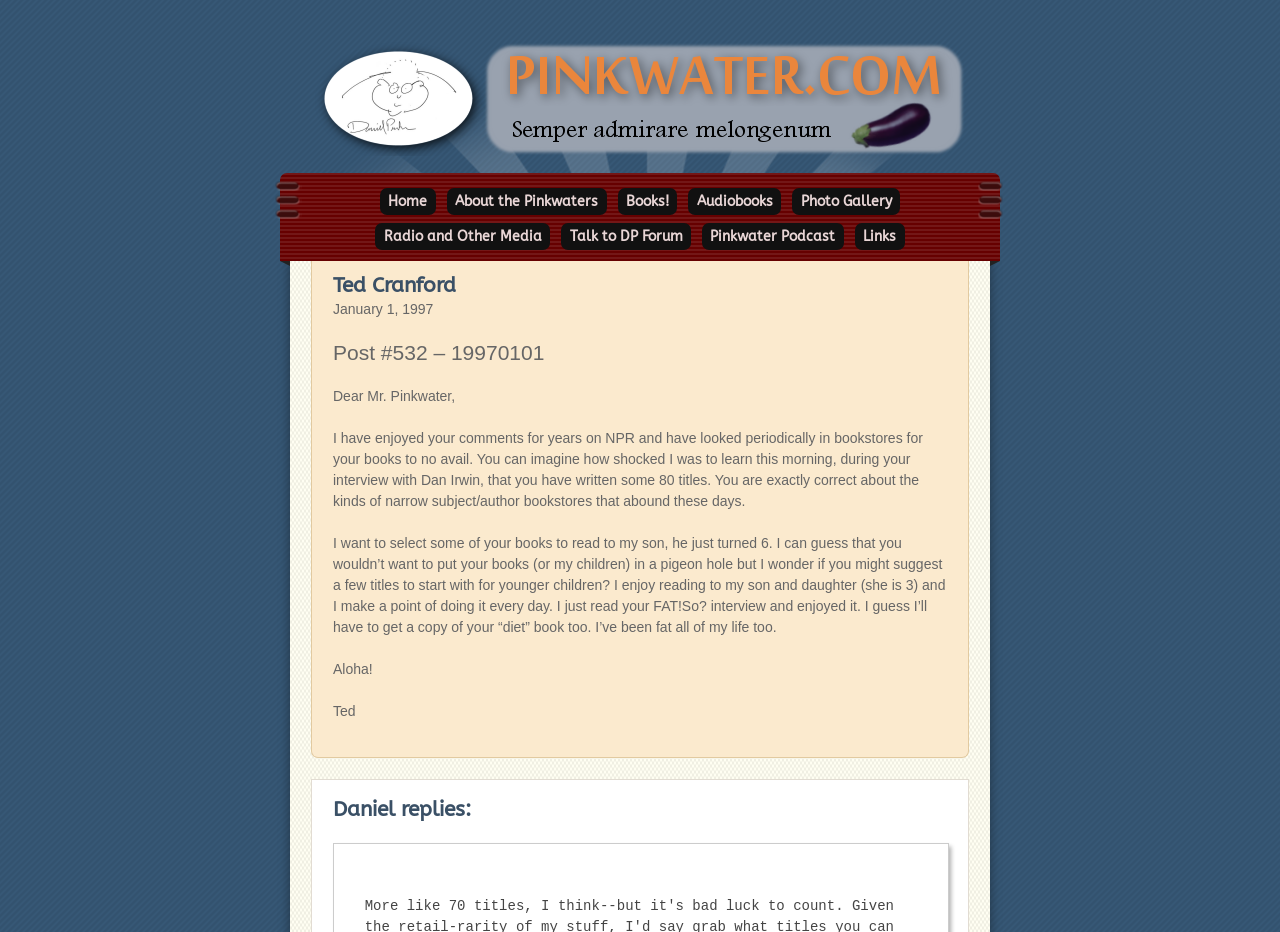Select the bounding box coordinates of the element I need to click to carry out the following instruction: "go to pinkwater.com homepage".

[0.246, 0.153, 0.754, 0.171]